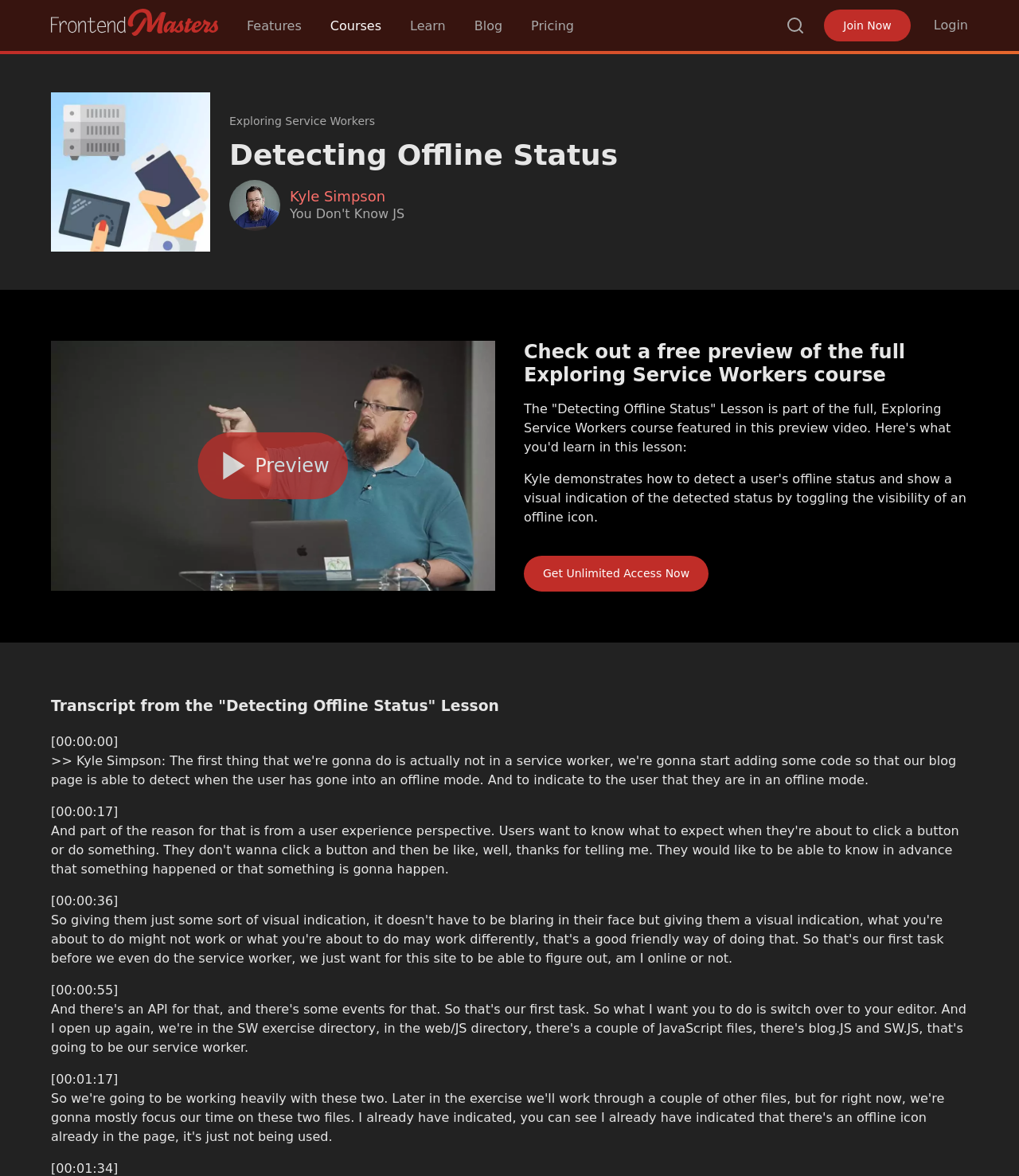Determine the bounding box coordinates for the element that should be clicked to follow this instruction: "Click on the 'Get Unlimited Access Now' link". The coordinates should be given as four float numbers between 0 and 1, in the format [left, top, right, bottom].

[0.514, 0.472, 0.695, 0.503]